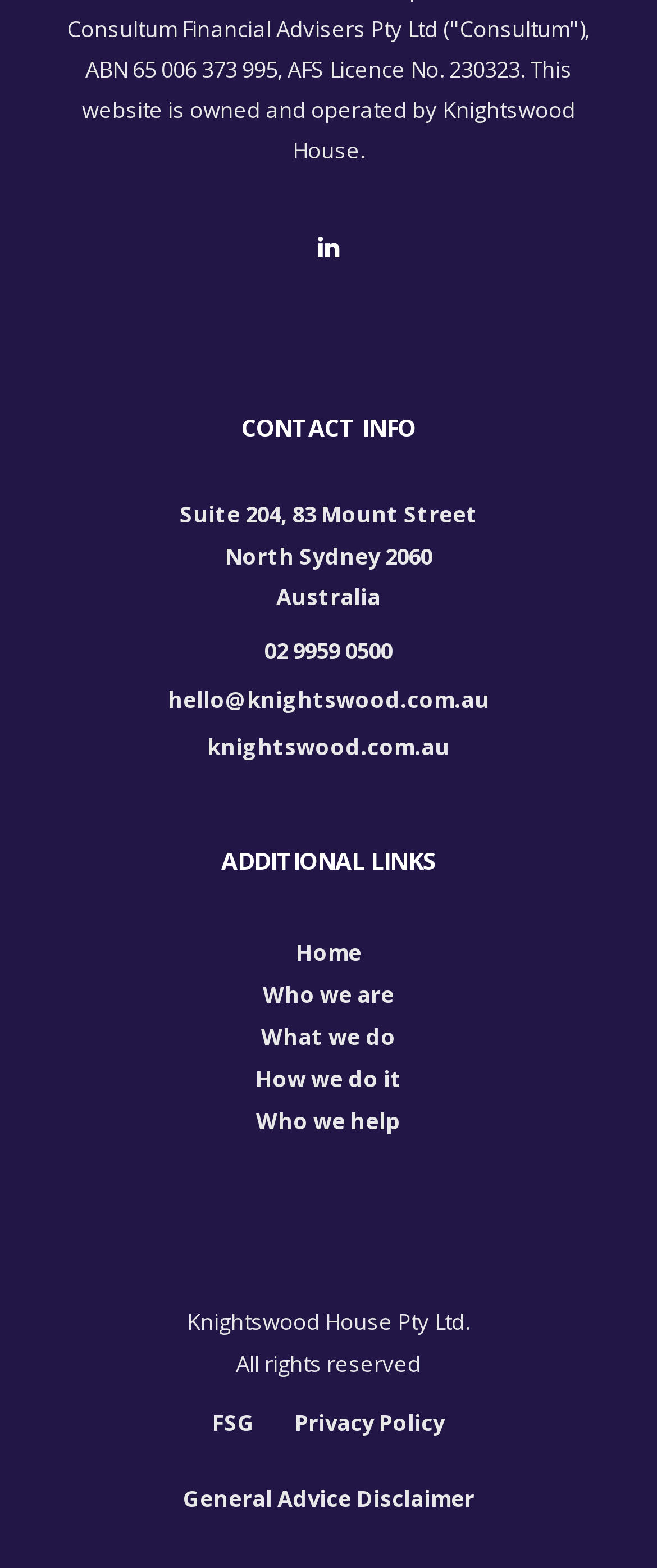Please answer the following question using a single word or phrase: 
What is the company's website?

knightswood.com.au